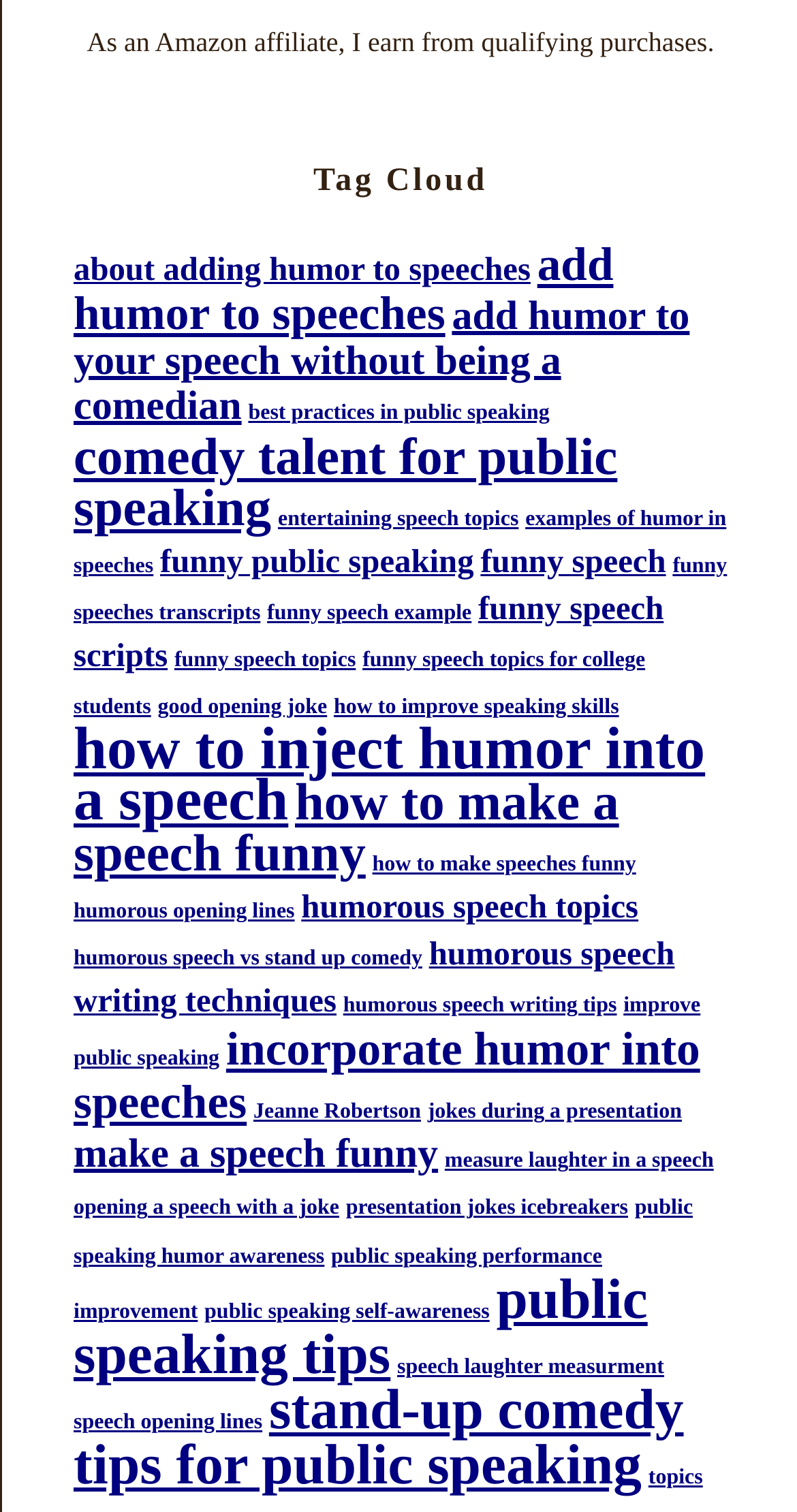Please specify the bounding box coordinates of the region to click in order to perform the following instruction: "click on 'about adding humor to speeches'".

[0.092, 0.166, 0.666, 0.19]